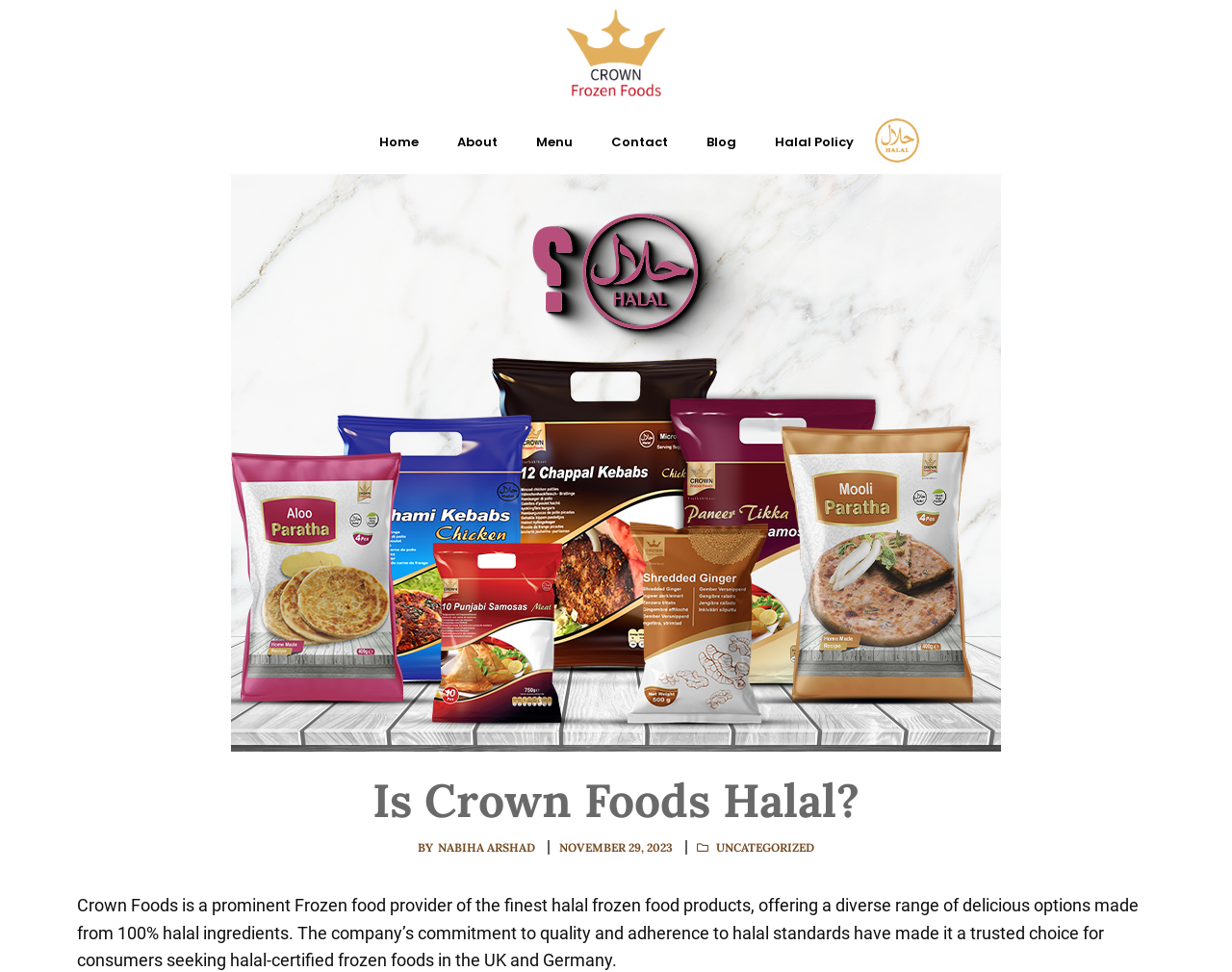Determine the bounding box coordinates of the clickable region to follow the instruction: "Click on the Home link".

[0.292, 0.124, 0.355, 0.169]